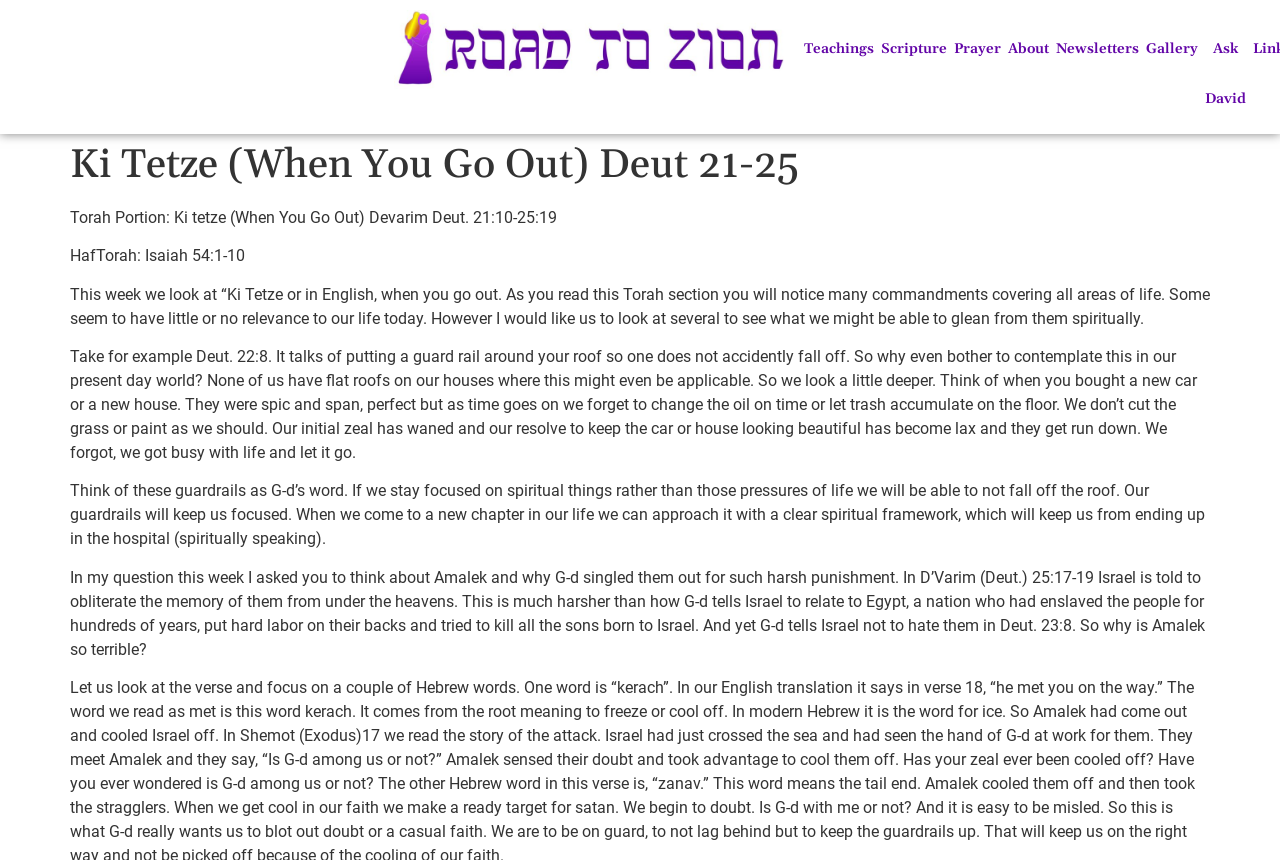Provide the bounding box coordinates of the HTML element described as: "Gallery". The bounding box coordinates should be four float numbers between 0 and 1, i.e., [left, top, right, bottom].

[0.895, 0.028, 0.941, 0.086]